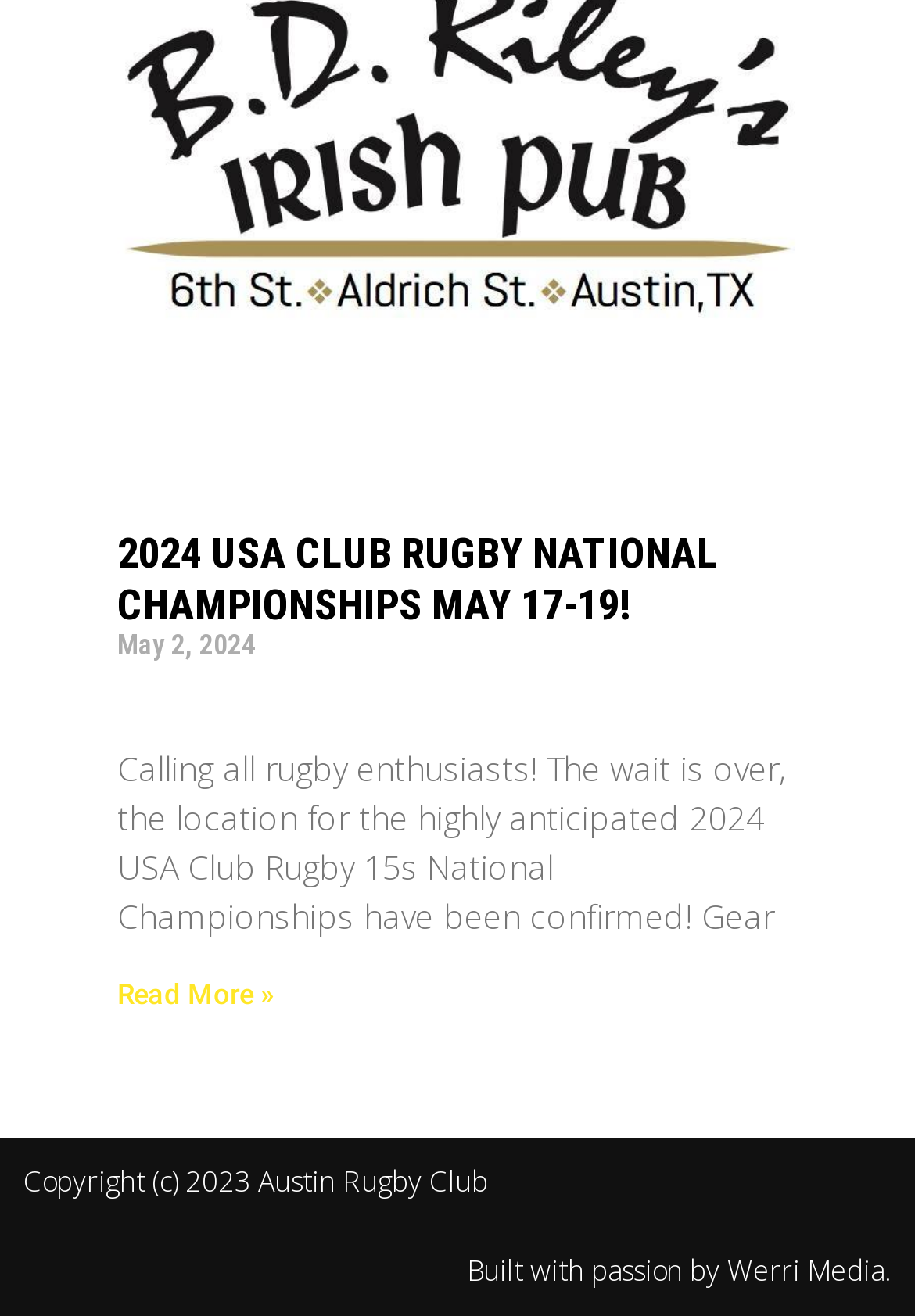Refer to the screenshot and give an in-depth answer to this question: What is the copyright year of the Austin Rugby Club?

The copyright year of the Austin Rugby Club can be found in the StaticText element at the bottom of the webpage, which is 'Copyright (c) 2023 Austin Rugby Club'.